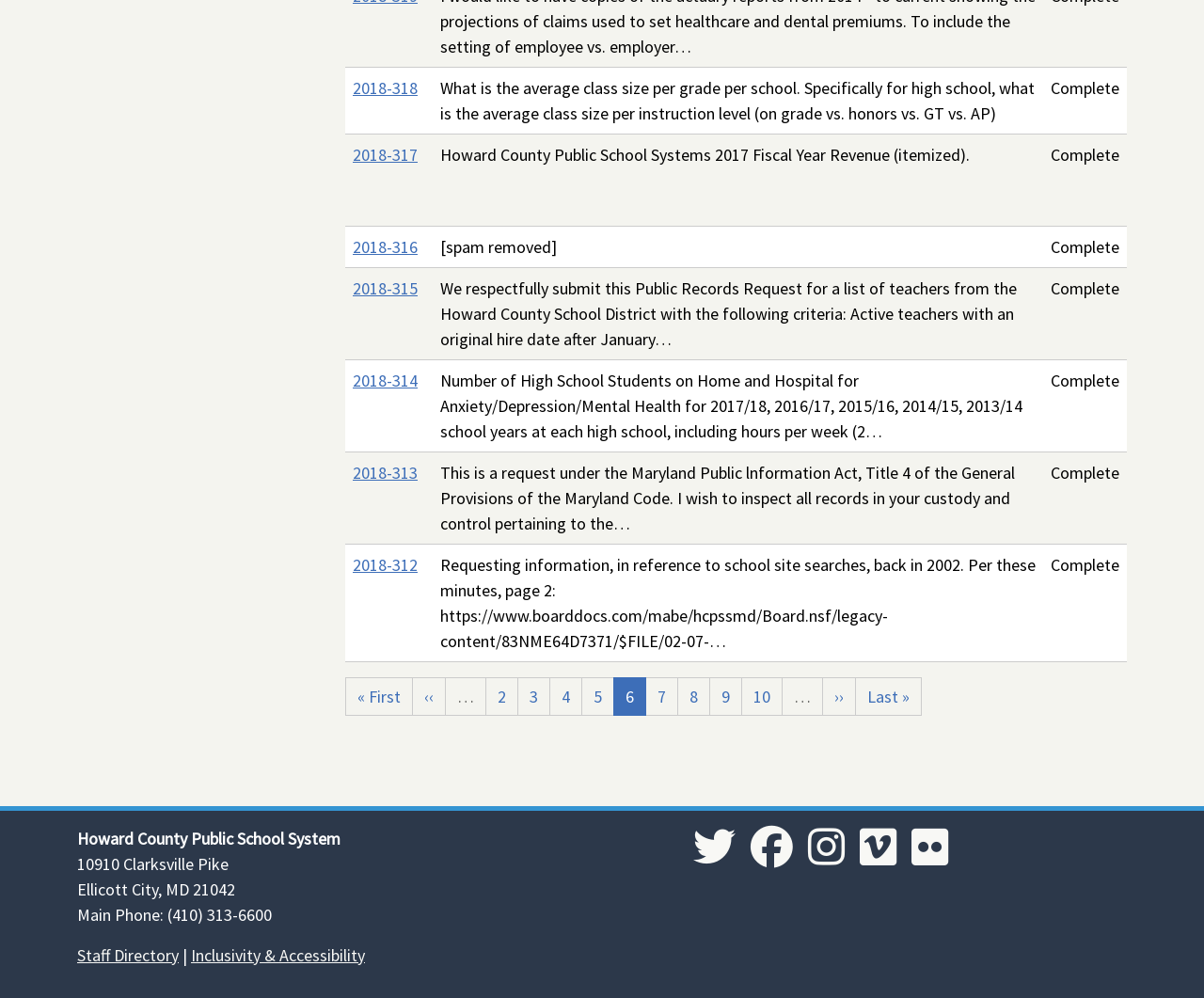How can I navigate to the next page of requests?
Examine the image closely and answer the question with as much detail as possible.

The webpage provides a pagination navigation section at the bottom, which includes links to navigate to other pages. To access the next page of requests, I can click on the 'Next page' link.